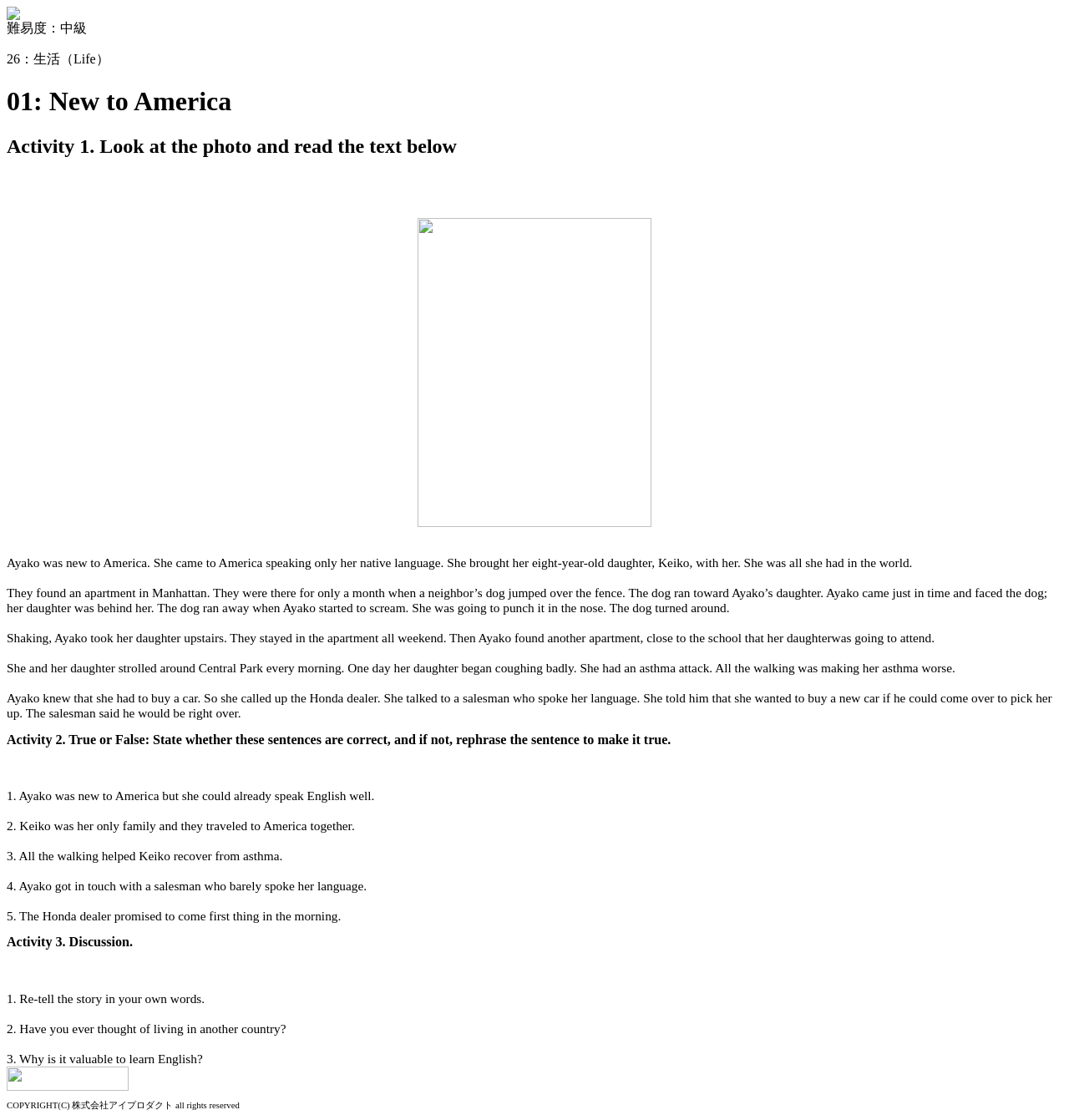Provide an in-depth caption for the webpage.

This webpage is an educational resource, specifically a language learning activity, titled "New to America ｜ 26：生活（Life）". At the top-left corner, there is a small image, followed by a static text "難易度：中級" (difficulty level: intermediate). 

Below this, there are two headings: "01: New to America" and "Activity 1. Look at the photo and read the text below". The photo is a medium-sized image located in the middle of the page. 

The main content of the page is a short story about Ayako, a woman who moves to America with her eight-year-old daughter, Keiko. The story is divided into four paragraphs, describing their experiences in America, including an encounter with a neighbor's dog, finding a new apartment, and dealing with Keiko's asthma.

Following the story, there are three activities. The first activity, "Activity 2. True or False", consists of five statements related to the story, and the user is asked to identify whether they are true or false and rephrase them if necessary. 

The second activity, "Activity 3. Discussion", has three discussion questions, including retelling the story in one's own words, sharing thoughts about living in another country, and the importance of learning English.

At the bottom of the page, there is a link and a small image, followed by a copyright notice from 株式会社アイプロダクト (Ai Product Co., Ltd.).